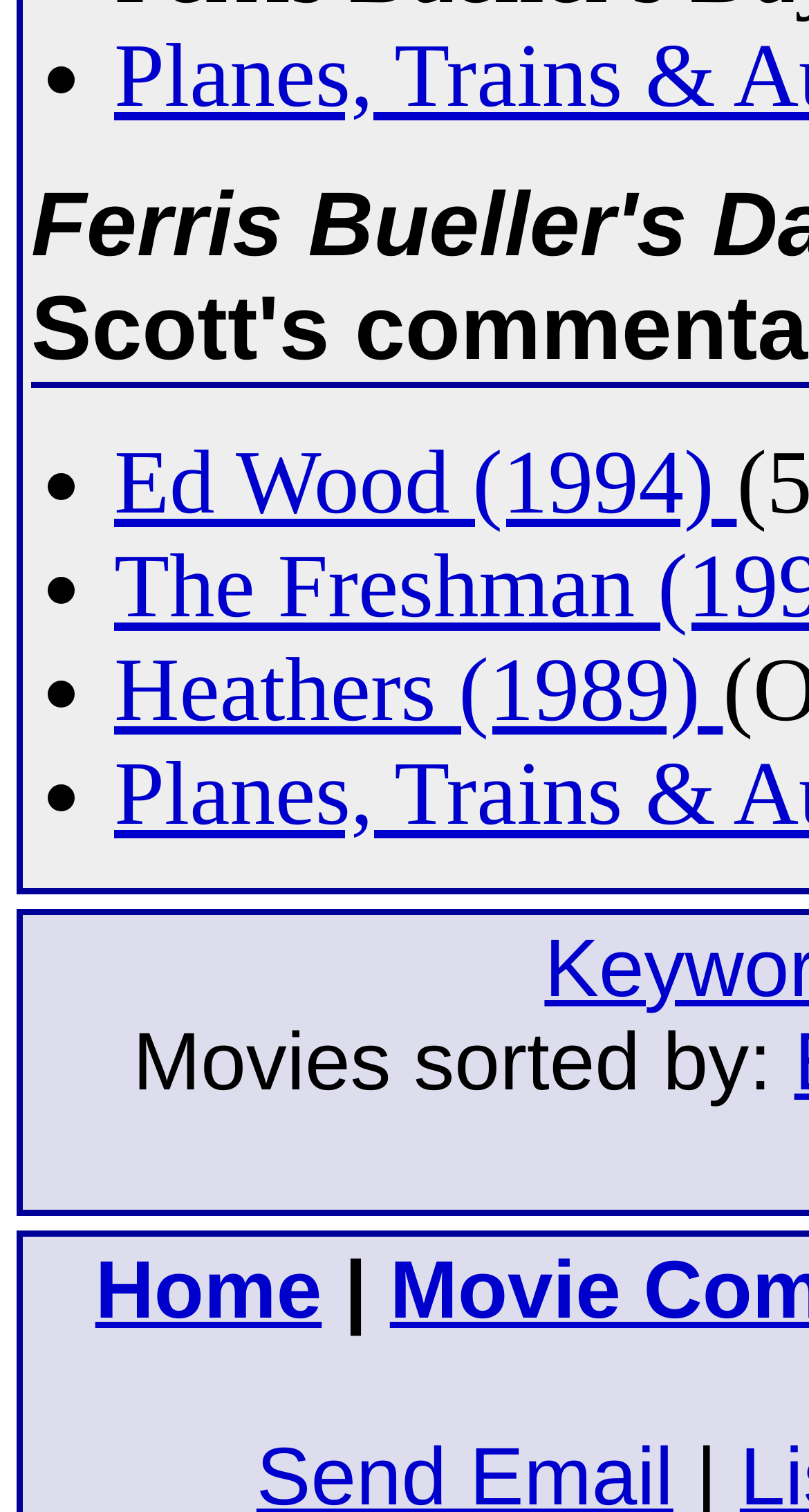Identify the bounding box coordinates for the UI element described as: "Home".

[0.118, 0.823, 0.398, 0.884]